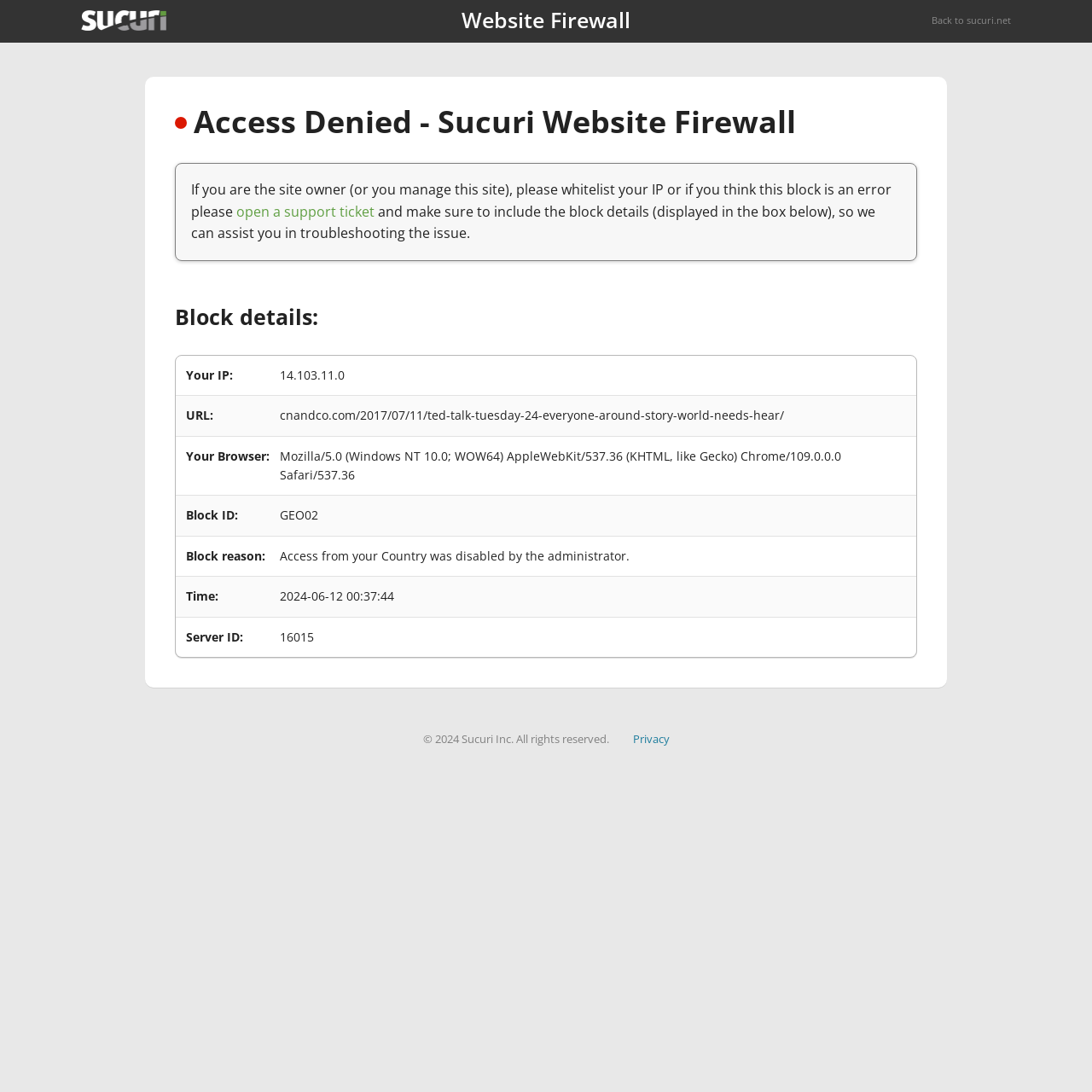Extract the top-level heading from the webpage and provide its text.

Access Denied - Sucuri Website Firewall